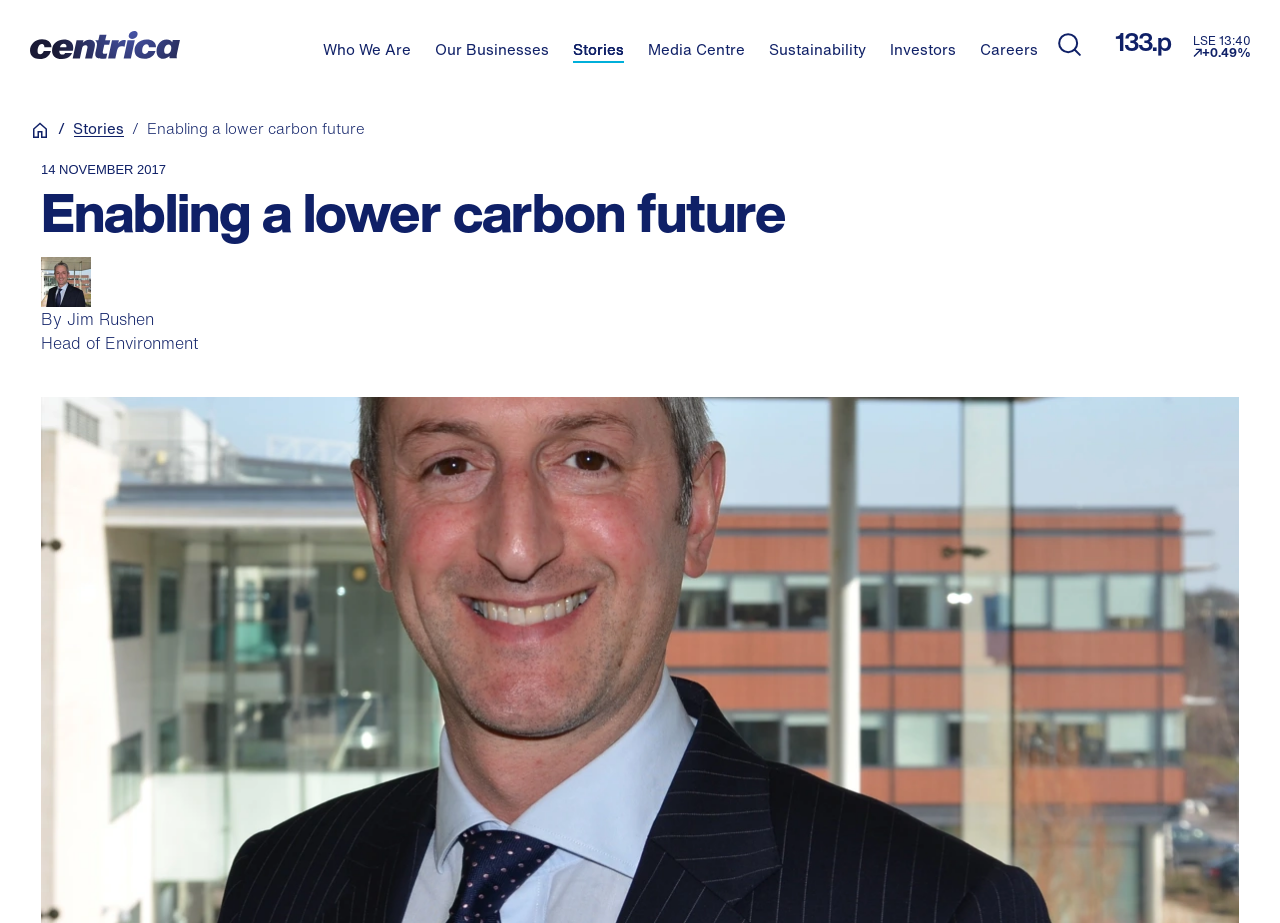Identify the bounding box coordinates of the region that needs to be clicked to carry out this instruction: "Click on the Centrica link". Provide these coordinates as four float numbers ranging from 0 to 1, i.e., [left, top, right, bottom].

[0.023, 0.033, 0.243, 0.064]